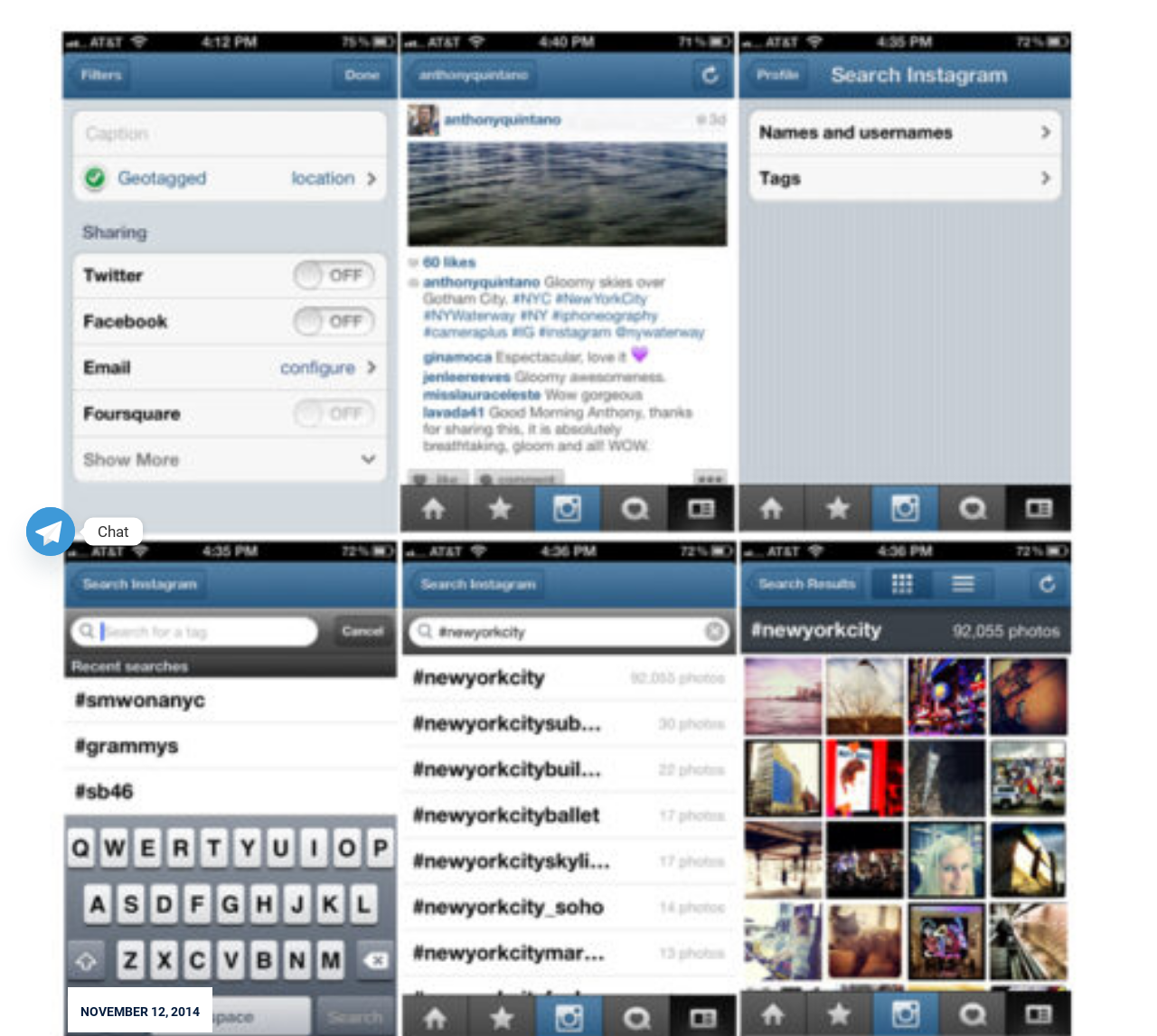Determine the bounding box coordinates for the UI element described. Format the coordinates as (top-left x, top-left y, bottom-right x, bottom-right y) and ensure all values are between 0 and 1. Element description: Contact Us

[0.043, 0.394, 0.105, 0.419]